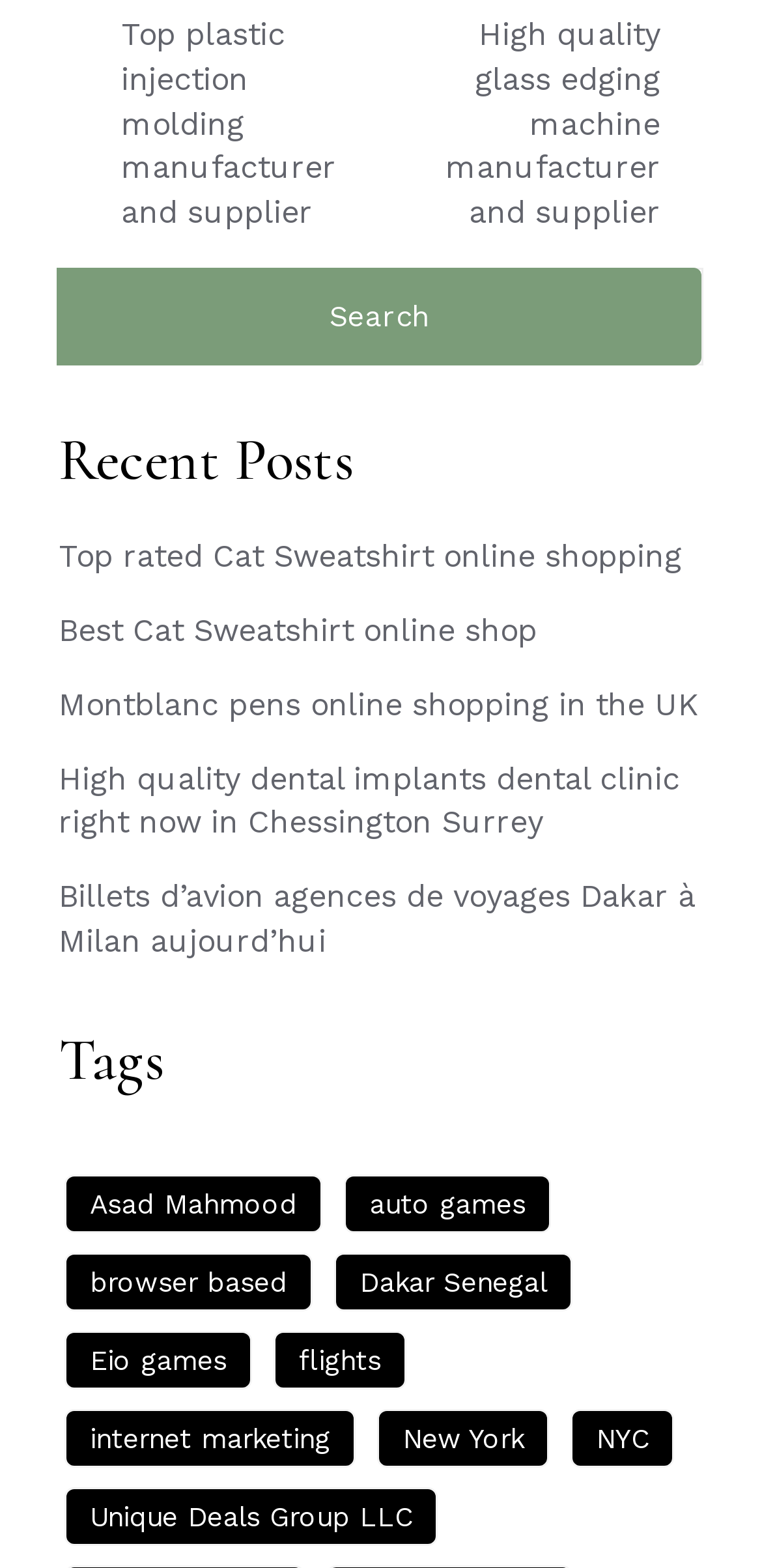Please identify the bounding box coordinates of the element I should click to complete this instruction: 'Browse tags related to Asad Mahmood'. The coordinates should be given as four float numbers between 0 and 1, like this: [left, top, right, bottom].

[0.085, 0.749, 0.423, 0.786]